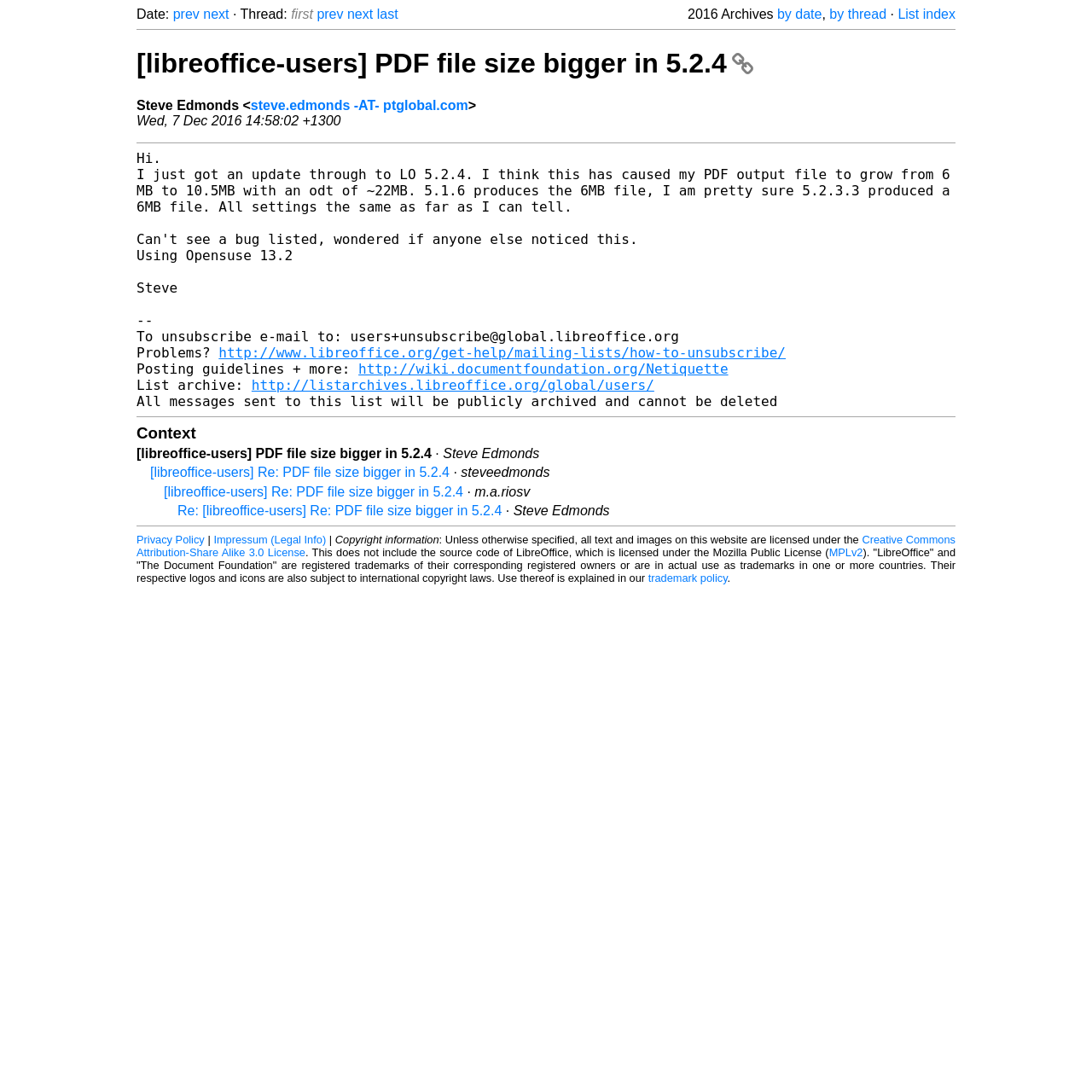Identify the bounding box coordinates of the element that should be clicked to fulfill this task: "go to last page". The coordinates should be provided as four float numbers between 0 and 1, i.e., [left, top, right, bottom].

[0.345, 0.006, 0.365, 0.02]